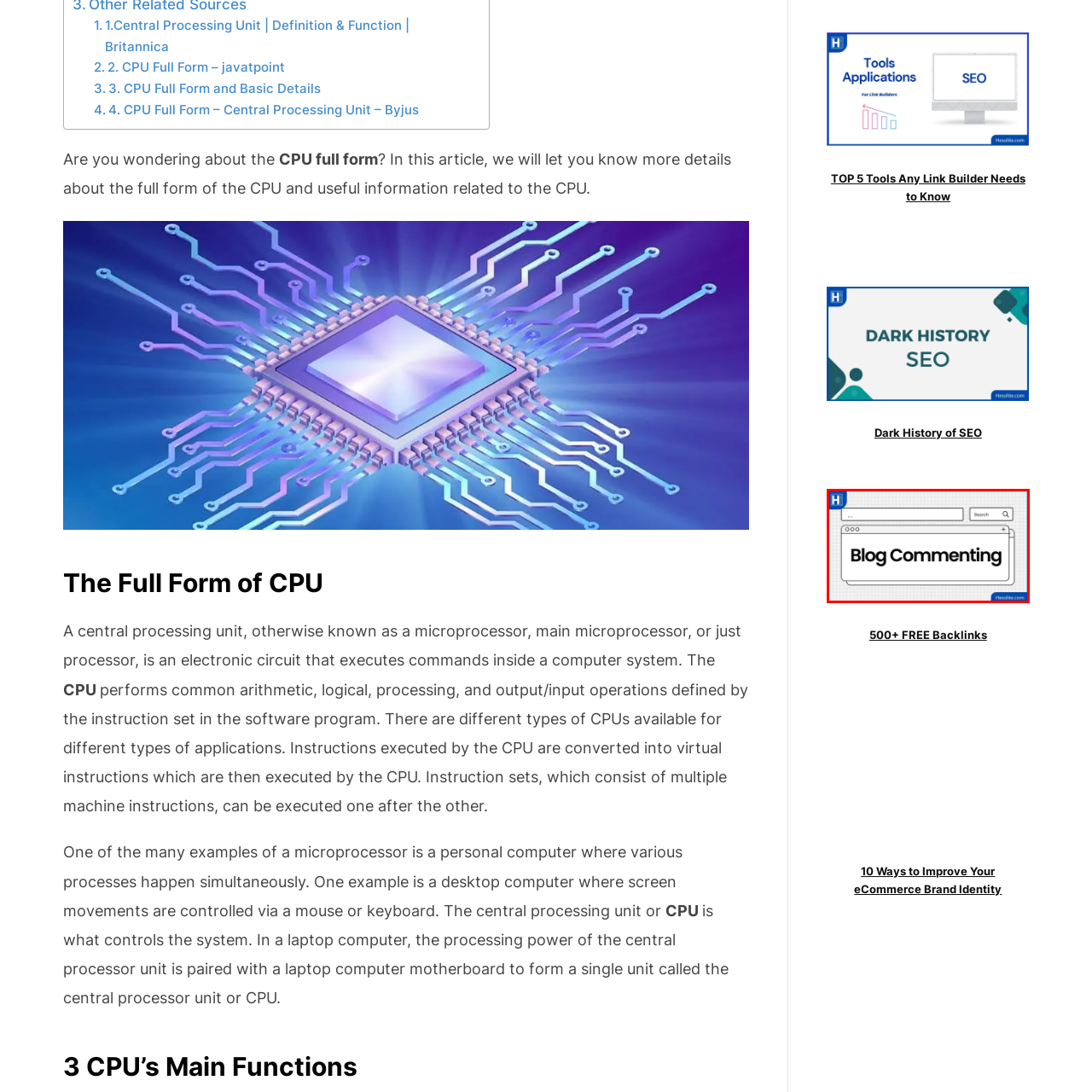Craft a comprehensive description of the image located inside the red boundary.

The image showcases a stylized web interface focused on the theme of "Blog Commenting." It features a prominent header with the phrase "Blog Commenting" displayed in bold, modern typography, emphasizing the significance of this activity in the digital landscape. Above the header, there's a search bar, suggesting an interactive element where users can likely input queries related to blog posts or comments. The backdrop has a subtle grid pattern, lending a clean and organized look to the design. The overall composition conveys a focus on engagement and interaction through blog commenting, reflecting its role in fostering community and discussion online. This image is associated with a link that likely leads to content about "500+ FREE Backlinks," underscoring the importance of commenting for SEO and online presence growth.